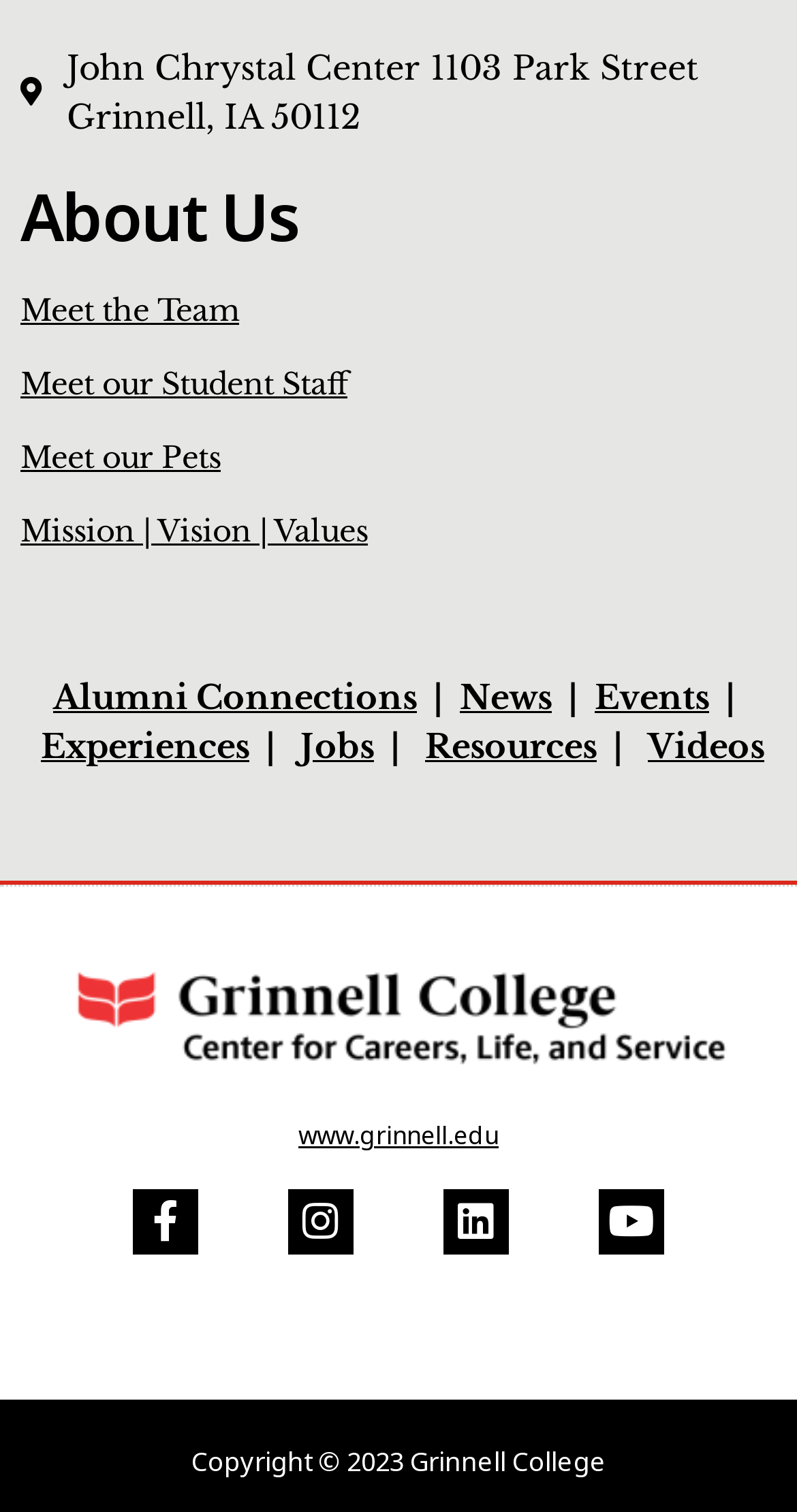Locate the UI element described by Meet the Team in the provided webpage screenshot. Return the bounding box coordinates in the format (top-left x, top-left y, bottom-right x, bottom-right y), ensuring all values are between 0 and 1.

[0.026, 0.193, 0.3, 0.218]